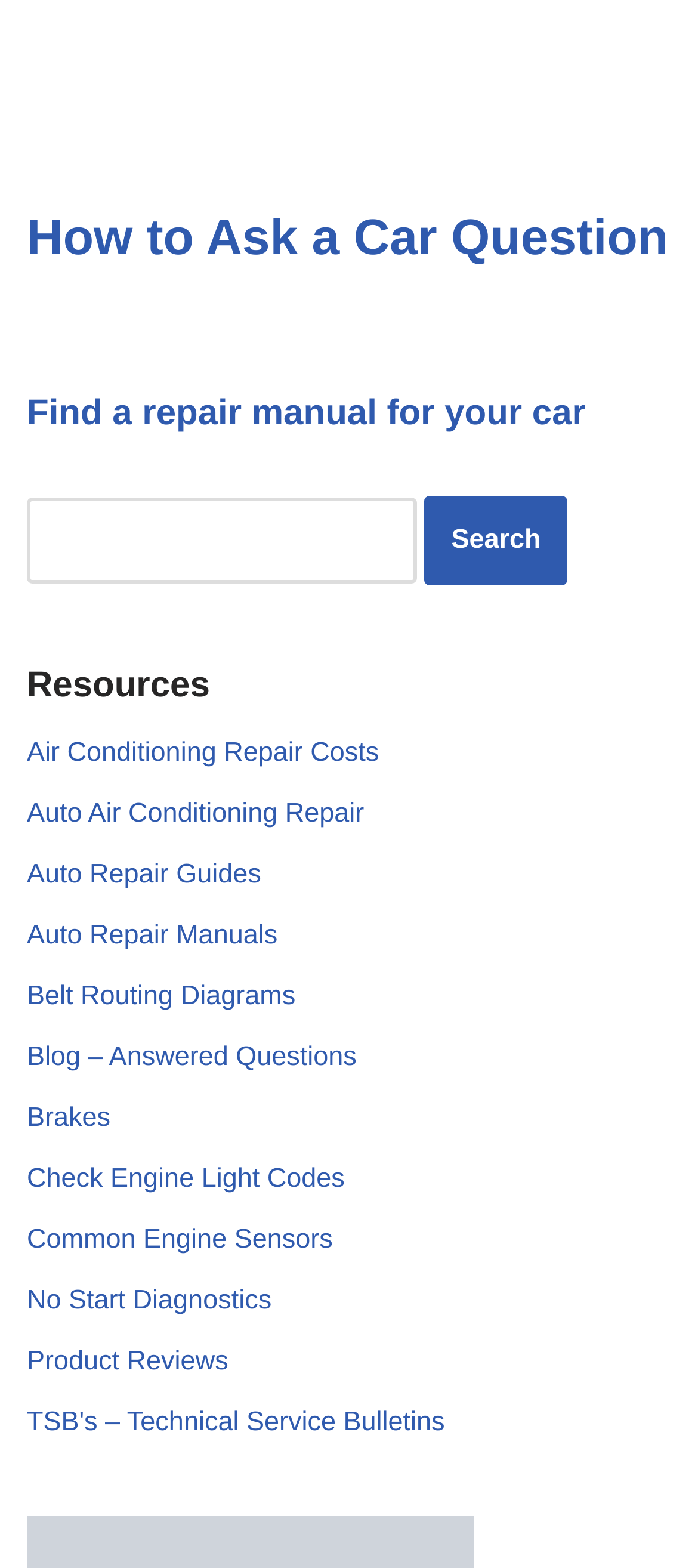Predict the bounding box coordinates for the UI element described as: "TSB's – Technical Service Bulletins". The coordinates should be four float numbers between 0 and 1, presented as [left, top, right, bottom].

[0.038, 0.898, 0.637, 0.917]